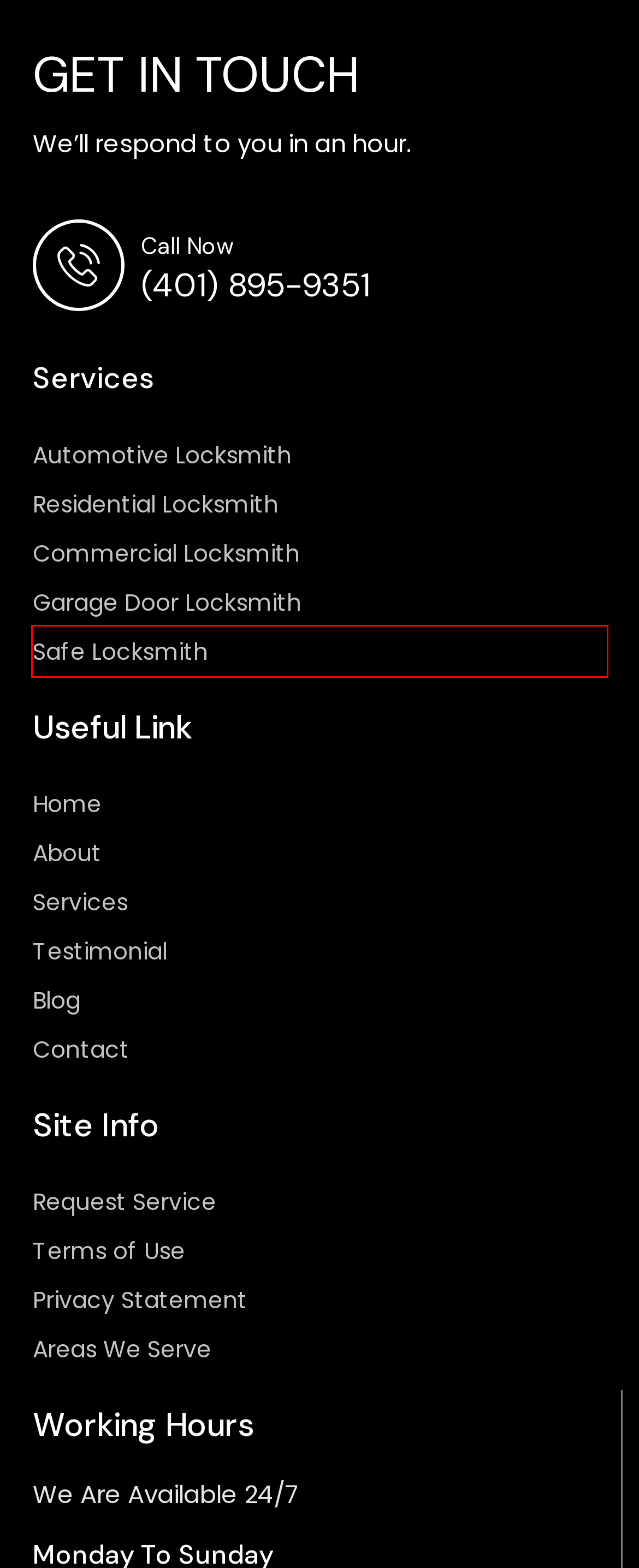A screenshot of a webpage is given with a red bounding box around a UI element. Choose the description that best matches the new webpage shown after clicking the element within the red bounding box. Here are the candidates:
A. Safe Locksmith in Providence | Olympia Locksmith
B. Contact | Olympia Locksmith in Rhode Island
C. Terms of Use | Olympia Locksmith
D. Testimonials | Olympia Locksmith
E. Service Areas | Olympia Locksmith
F. Request Service | Olympia Locksmith
G. Residential Locksmith Providence | Olympia Locksmith
H. Privacy Statement | Olympia Locksmith

A